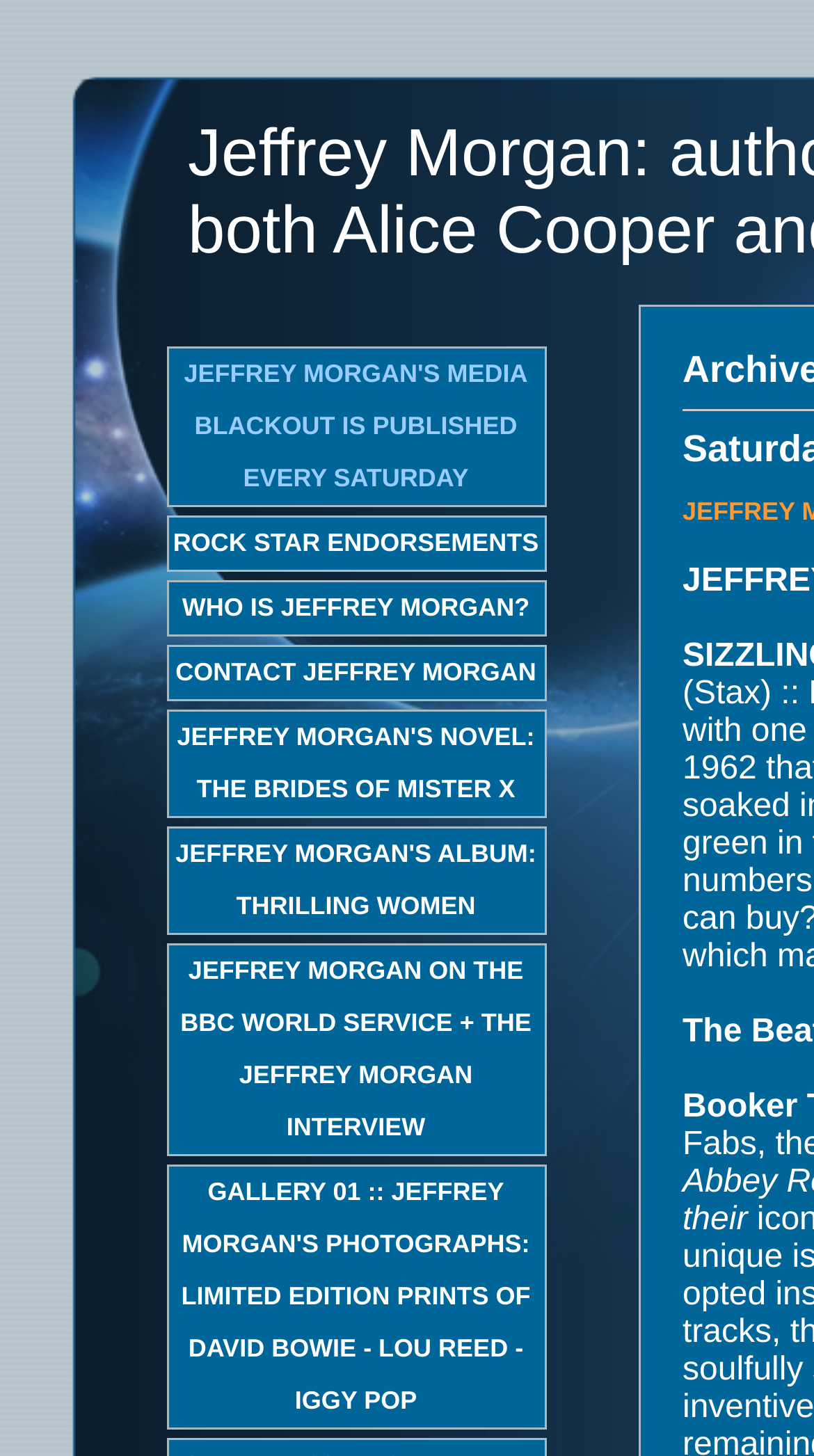Could you highlight the region that needs to be clicked to execute the instruction: "read post by Dafna Aviv"?

None